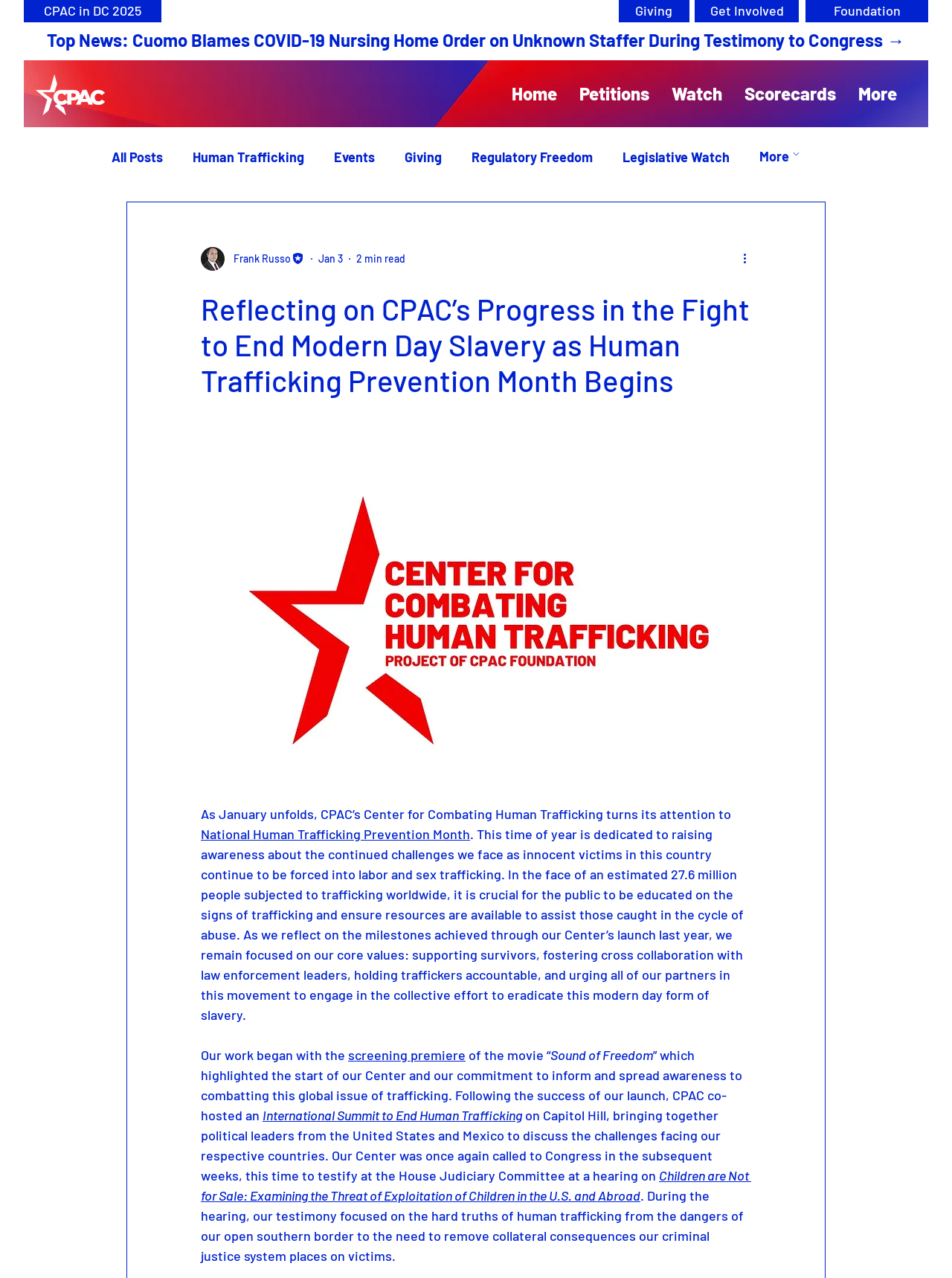Identify the bounding box for the described UI element: "CPAC in DC 2025".

[0.025, 0.0, 0.17, 0.017]